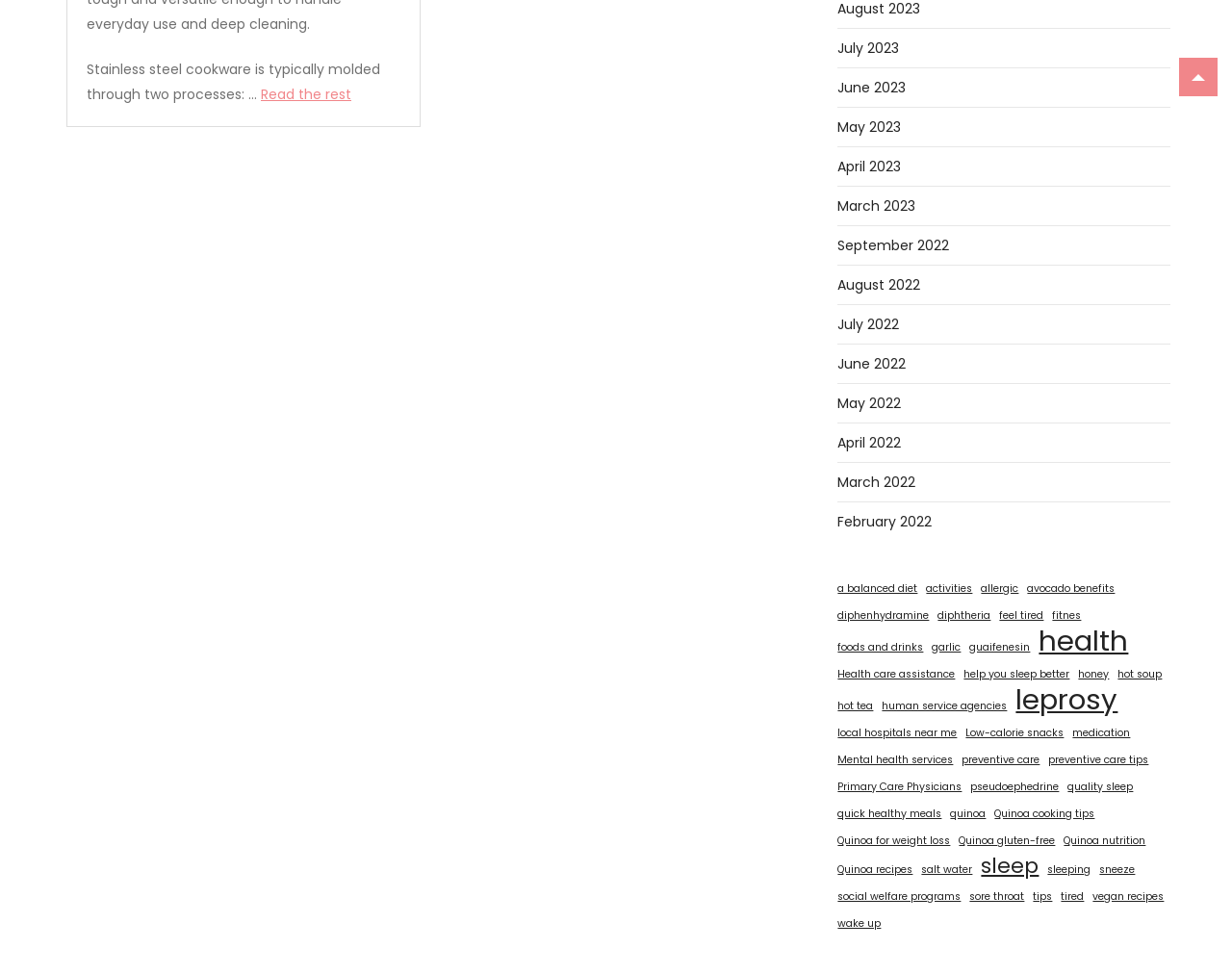Find the bounding box coordinates for the area that should be clicked to accomplish the instruction: "Read more about stainless steel cookware".

[0.212, 0.087, 0.285, 0.107]